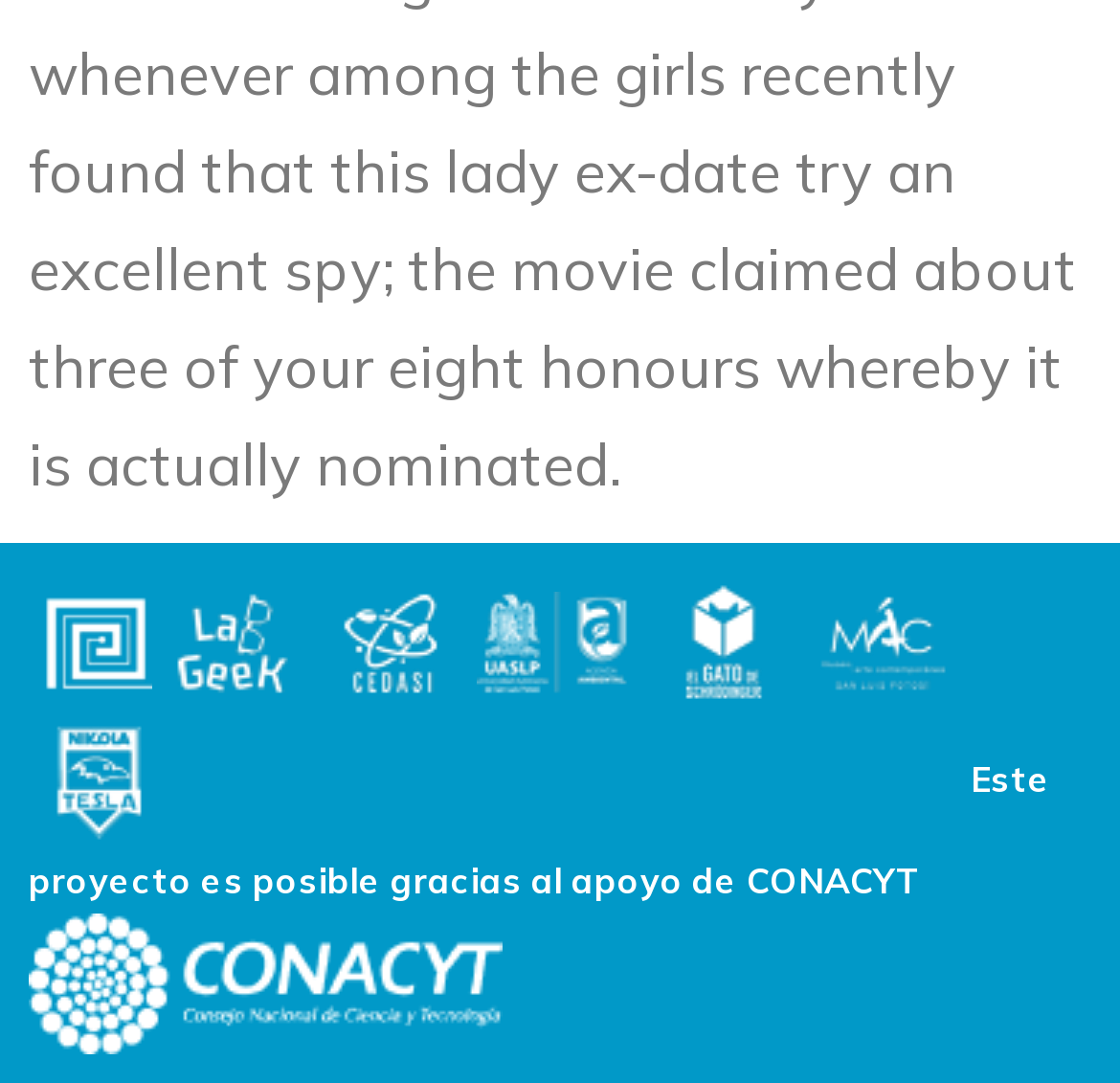Find the bounding box coordinates of the clickable area that will achieve the following instruction: "click the first link".

[0.026, 0.57, 0.033, 0.61]